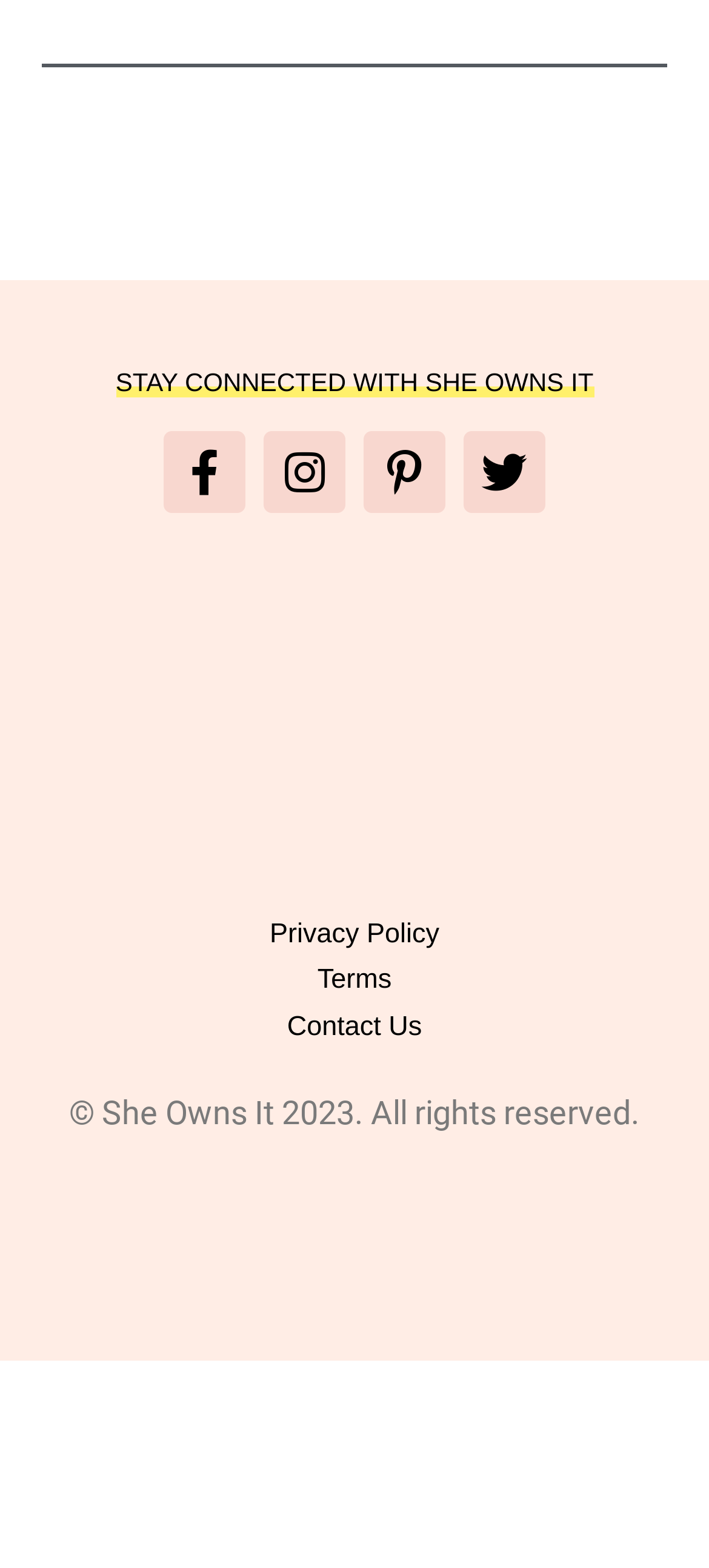Give a one-word or one-phrase response to the question:
What is the copyright year?

2023